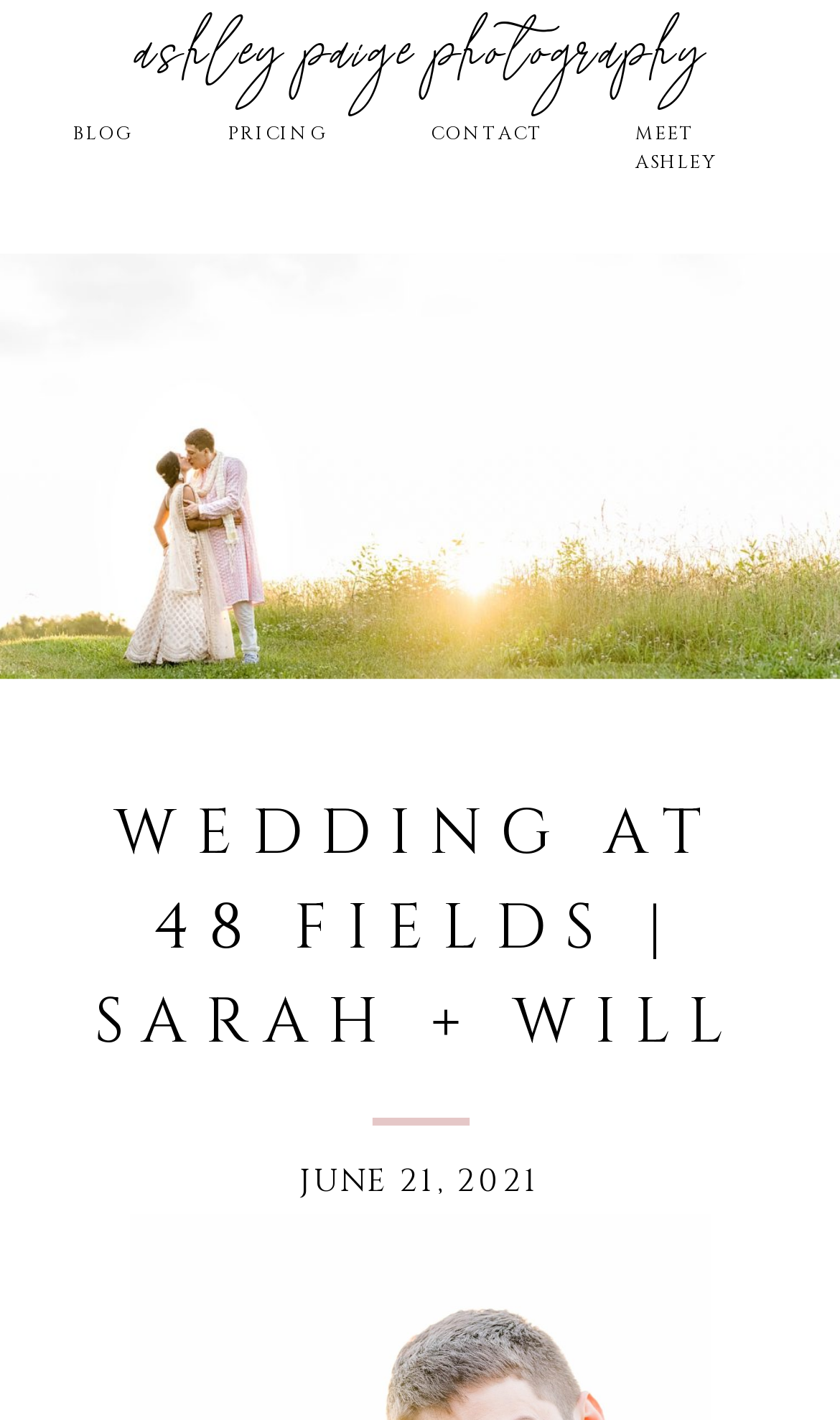Bounding box coordinates should be provided in the format (top-left x, top-left y, bottom-right x, bottom-right y) with all values between 0 and 1. Identify the bounding box for this UI element: BLOG

[0.088, 0.085, 0.169, 0.1]